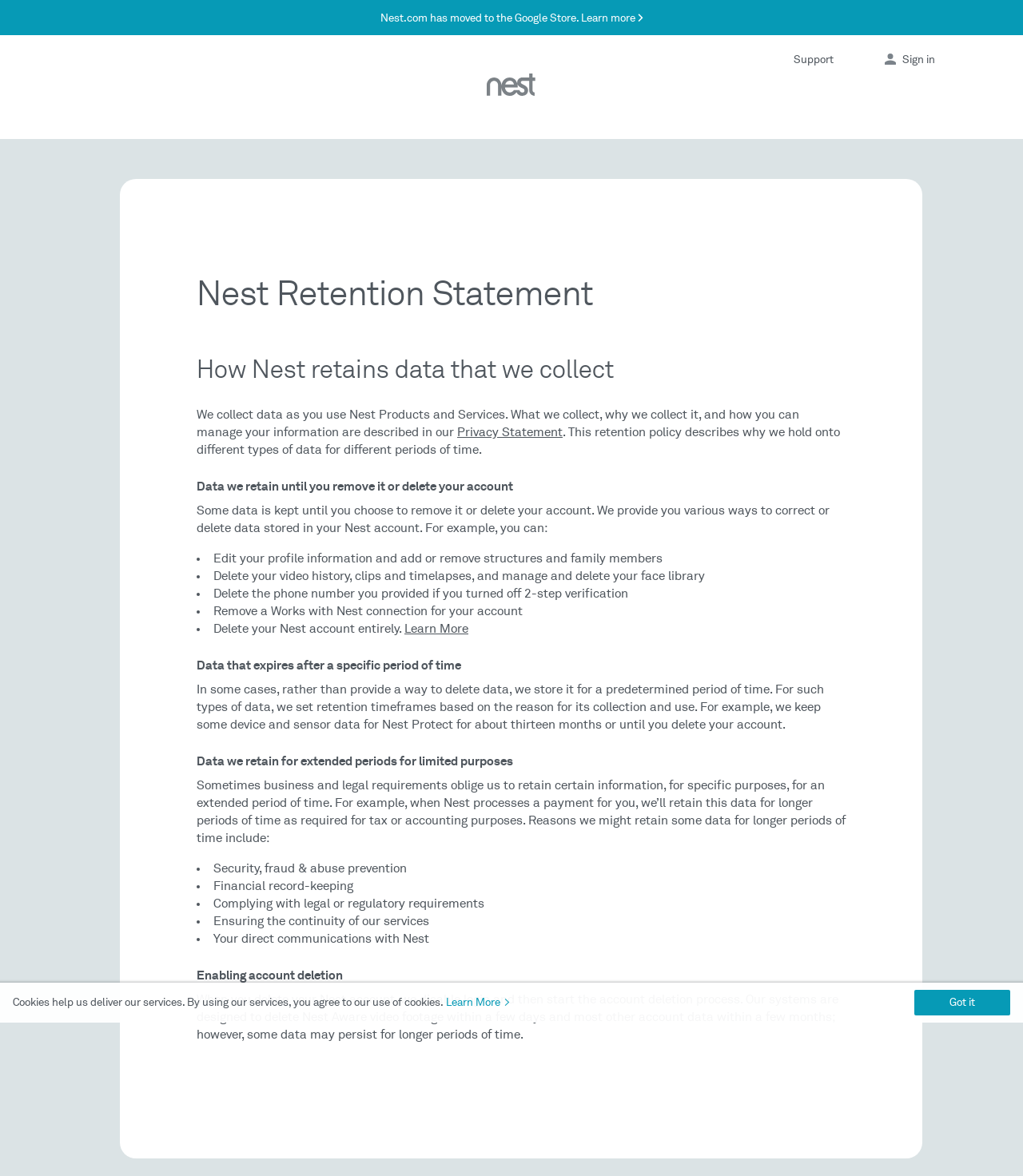Using details from the image, please answer the following question comprehensively:
What happens to data when a user deletes their Nest account?

When a user deletes their Nest account, the account deletion process is initiated, which involves disabling login and deleting Nest Aware video footage within a few days and most other account data within a few months, although some data may persist for longer periods of time.